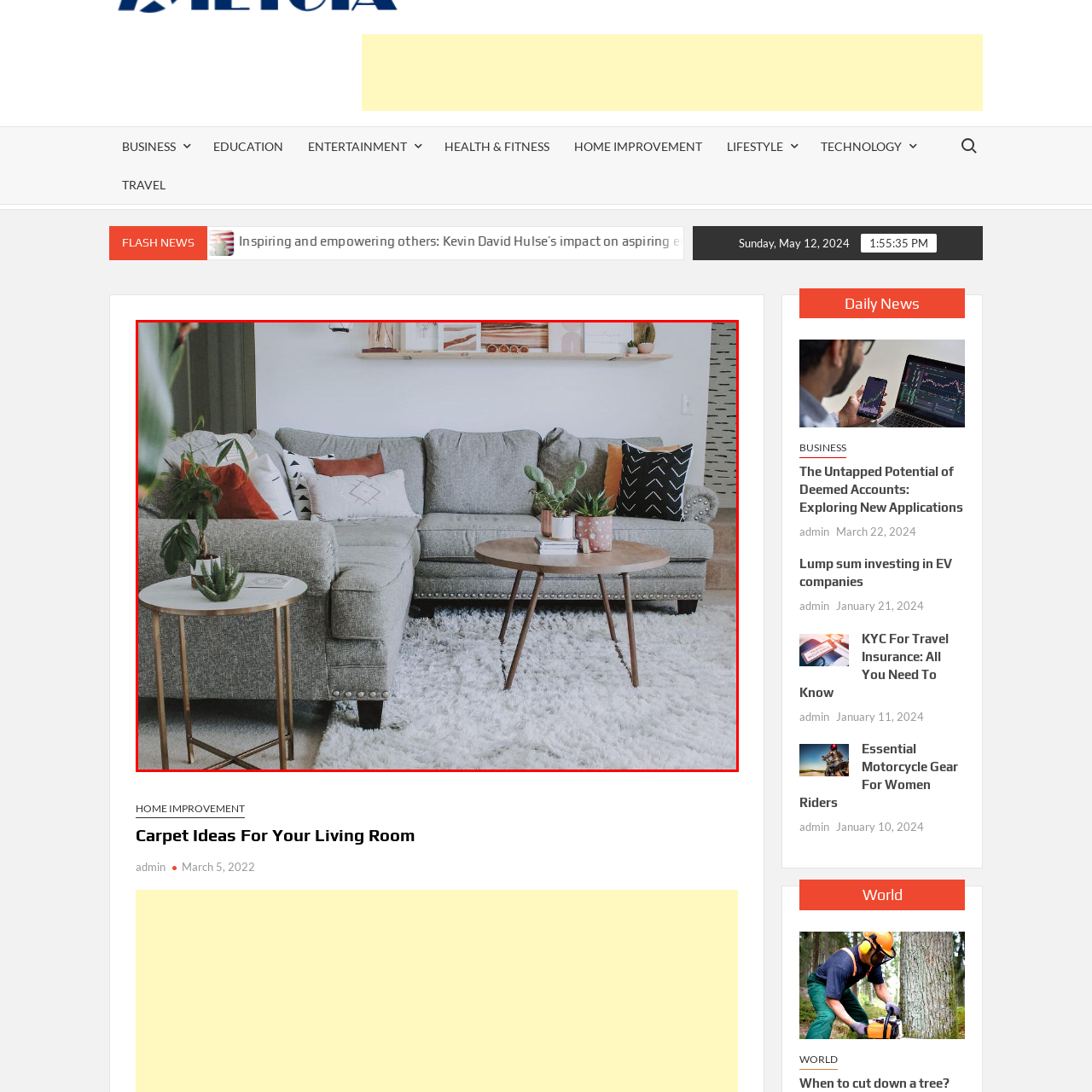Review the image segment marked with the grey border and deliver a thorough answer to the following question, based on the visual information provided: 
What is on the small round table?

According to the caption, the small round table 'holds a potted plant', which implies that the table has a plant on it.